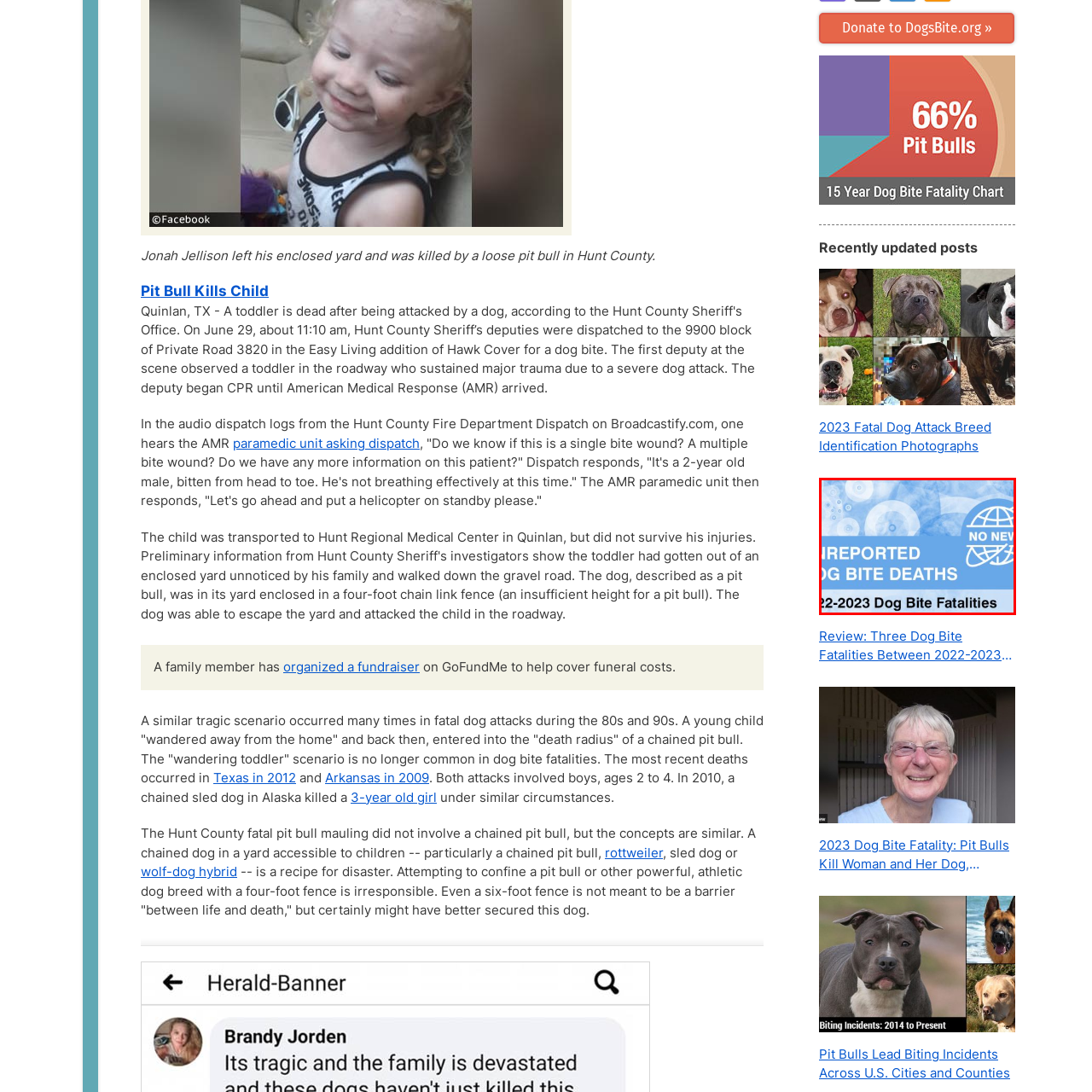Look at the image enclosed within the red outline and answer the question with a single word or phrase:
What is the primary focus of the image?

unreported dog bite fatalities